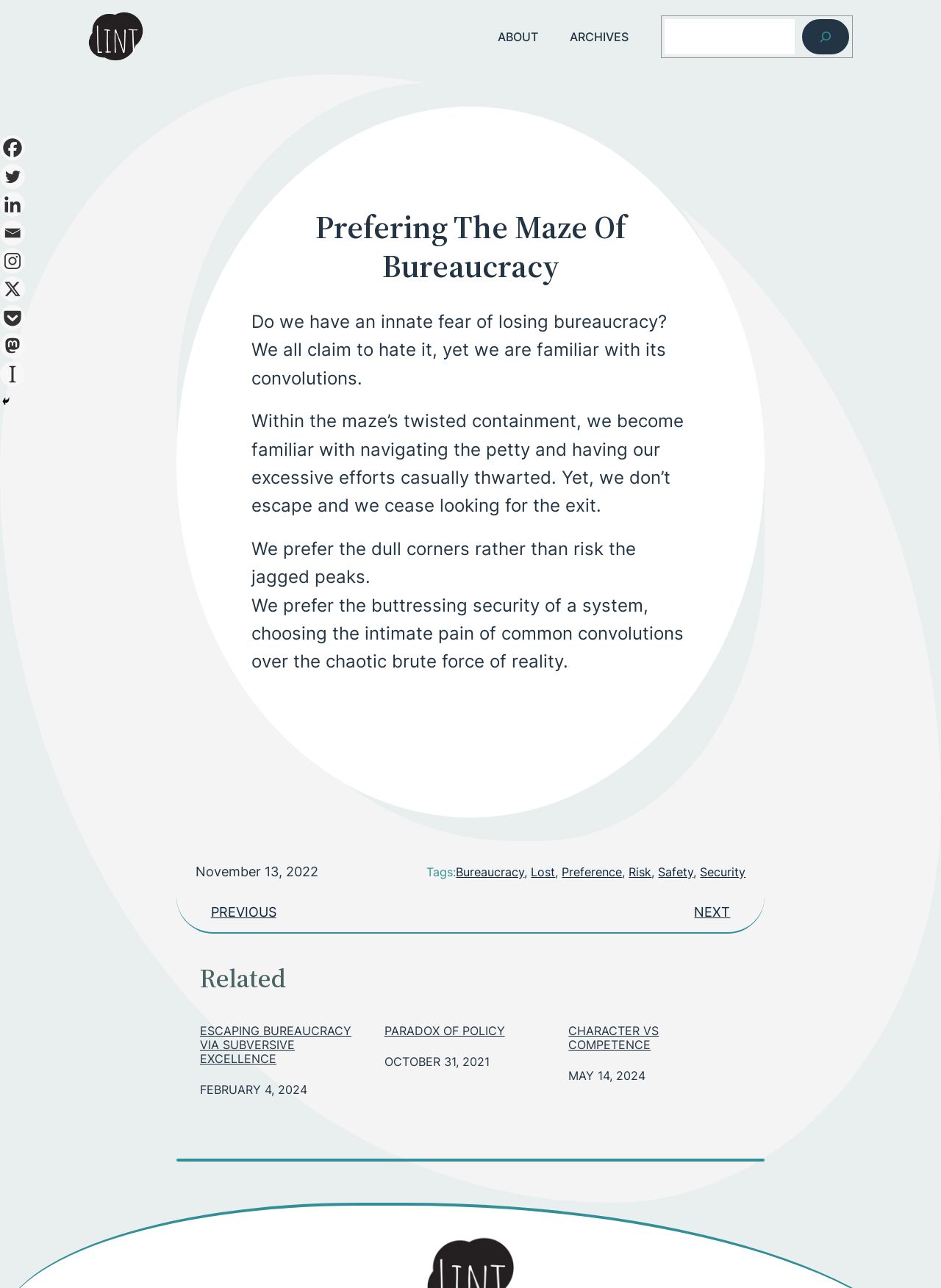Observe the image and answer the following question in detail: What is the date of the article 'ESCAPING BUREAUCRACY VIA SUBVERSIVE EXCELLENCE'?

The date of the article 'ESCAPING BUREAUCRACY VIA SUBVERSIVE EXCELLENCE' can be found in the 'Related' section of the webpage, where it says 'FEBRUARY 4, 2024' under the 'DATE' category.